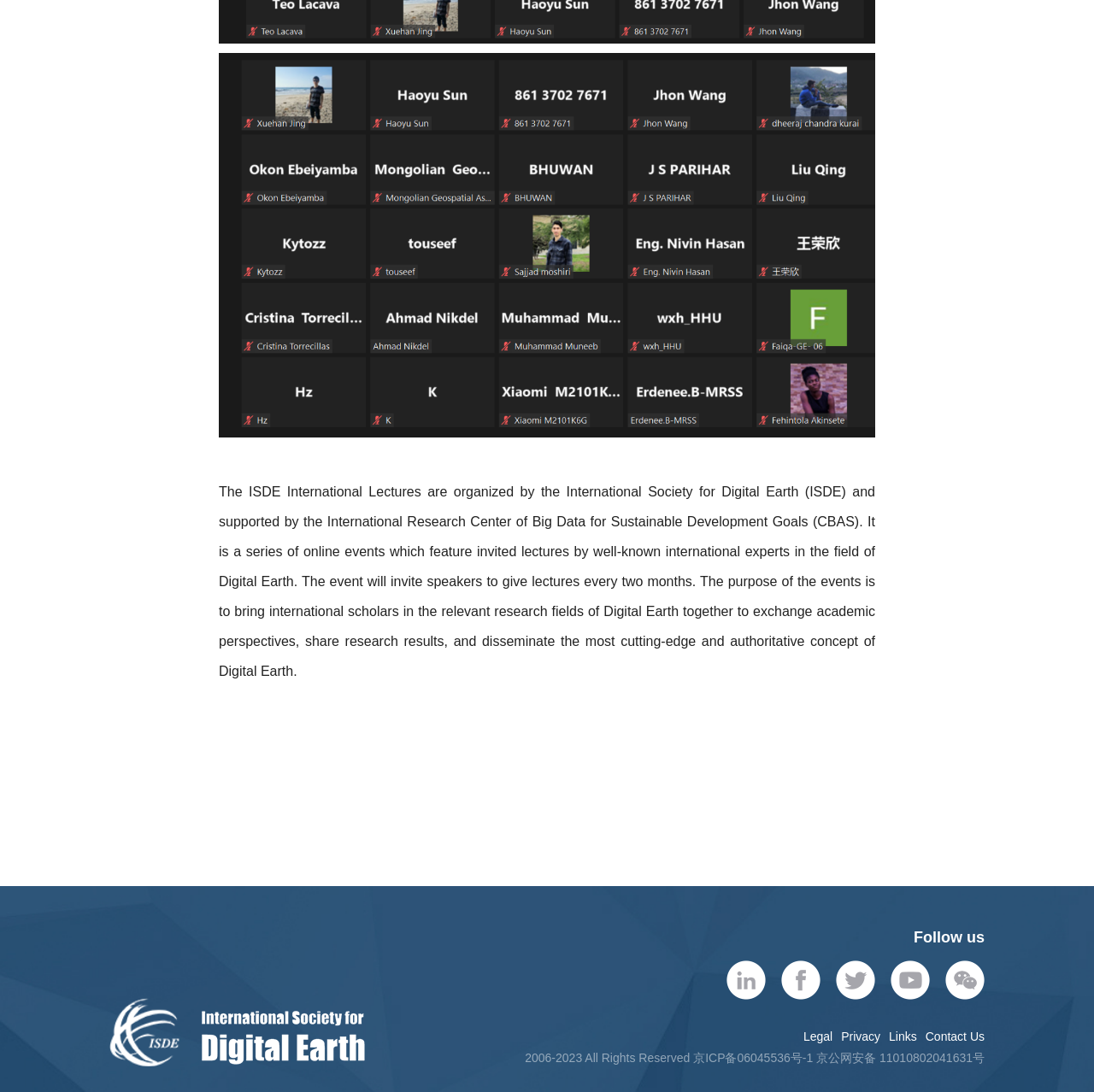Given the element description, predict the bounding box coordinates in the format (top-left x, top-left y, bottom-right x, bottom-right y), using floating point numbers between 0 and 1: Privacy

[0.769, 0.942, 0.805, 0.957]